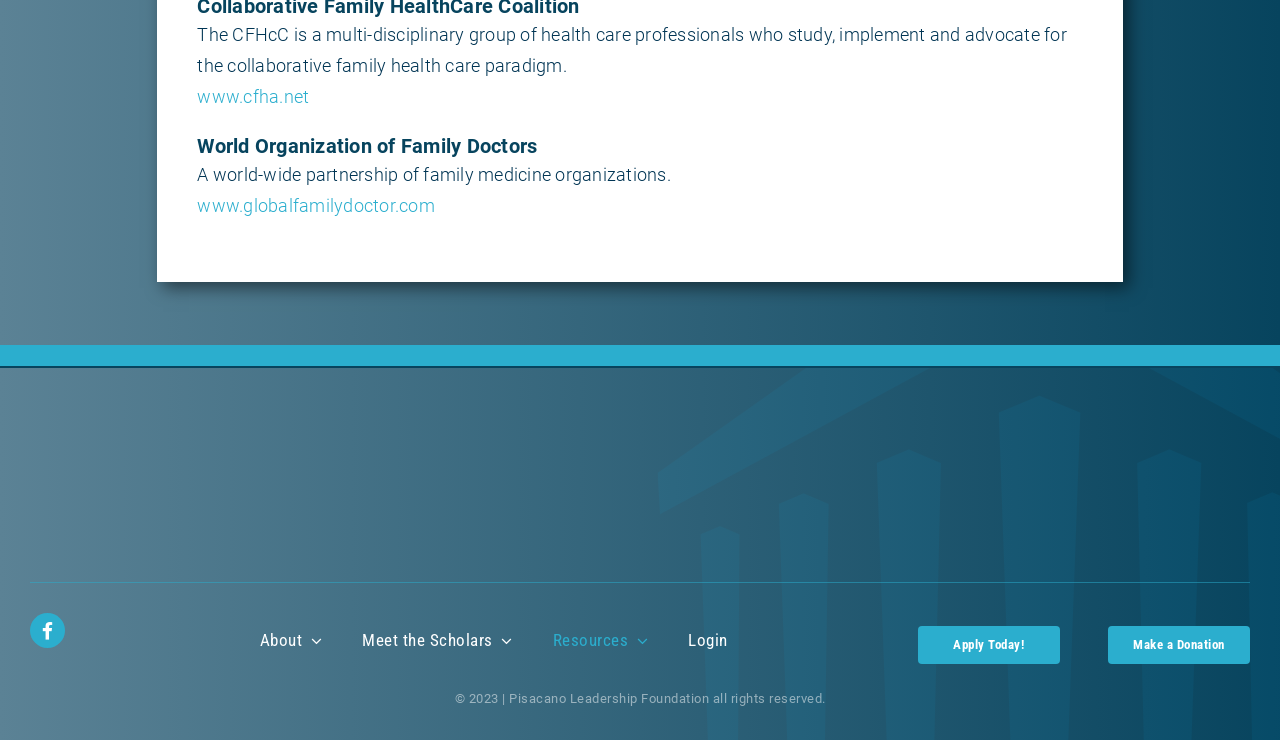How many links are there in the footer menu?
Answer the question with a detailed explanation, including all necessary information.

The footer menu is represented by the navigation element 'Footer Menu 2022' which contains 4 link elements: 'About', 'Meet the Scholars', 'Resources', and 'Login'.